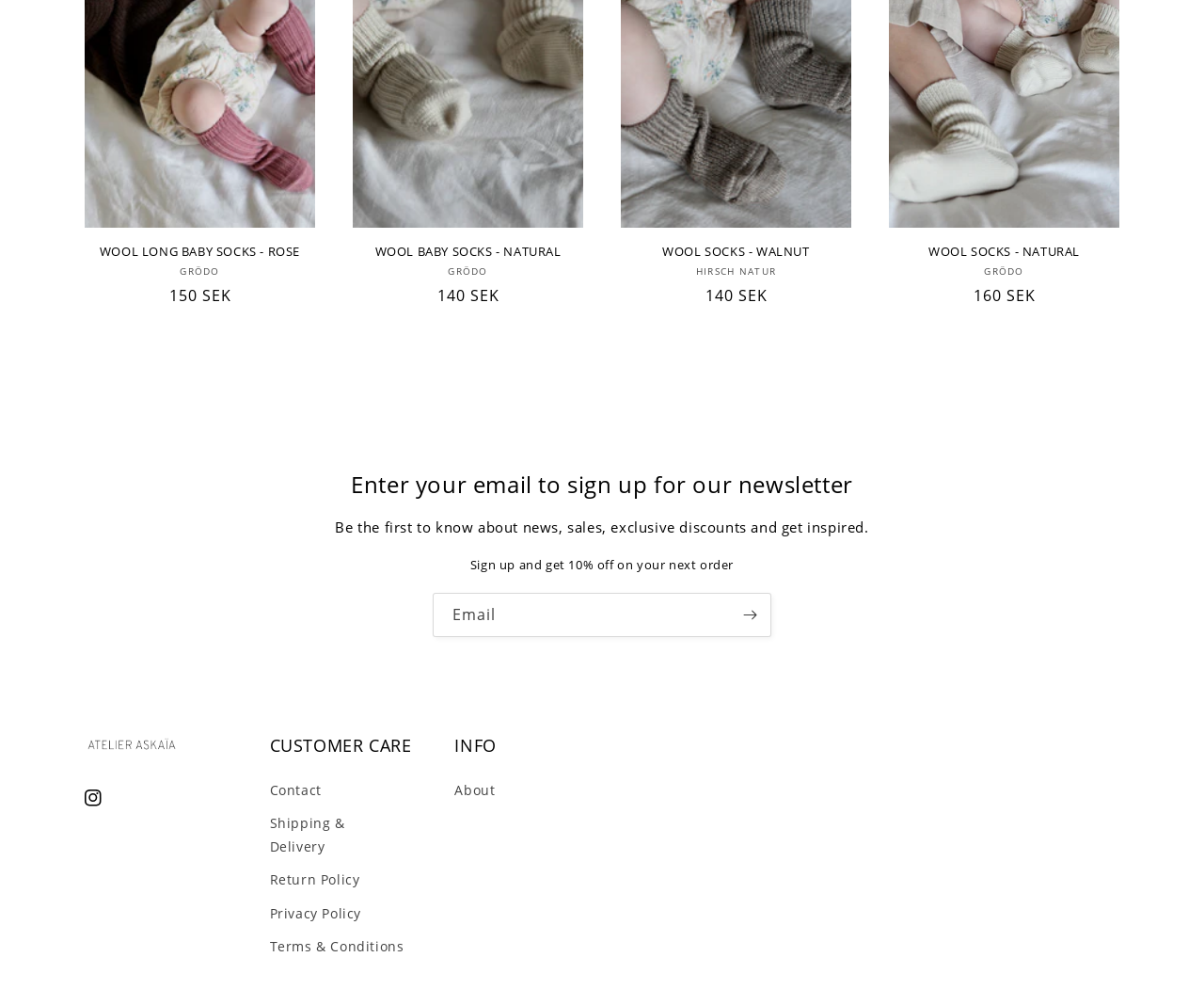Answer the question below in one word or phrase:
What is the vendor of WOOL SOCKS - WALNUT?

HIRSCH NATUR